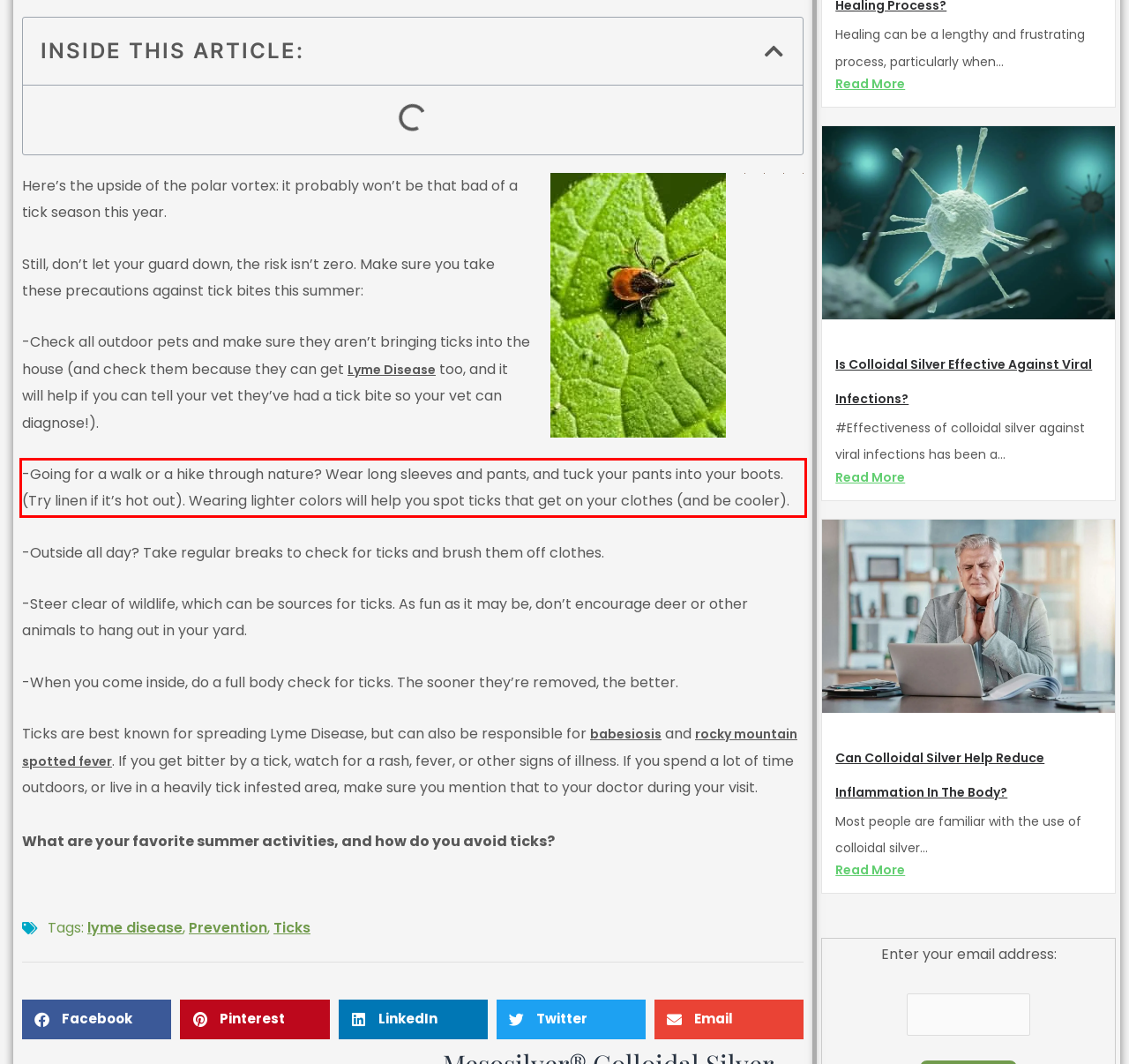Examine the screenshot of the webpage, locate the red bounding box, and generate the text contained within it.

-Going for a walk or a hike through nature? Wear long sleeves and pants, and tuck your pants into your boots. (Try linen if it’s hot out). Wearing lighter colors will help you spot ticks that get on your clothes (and be cooler).